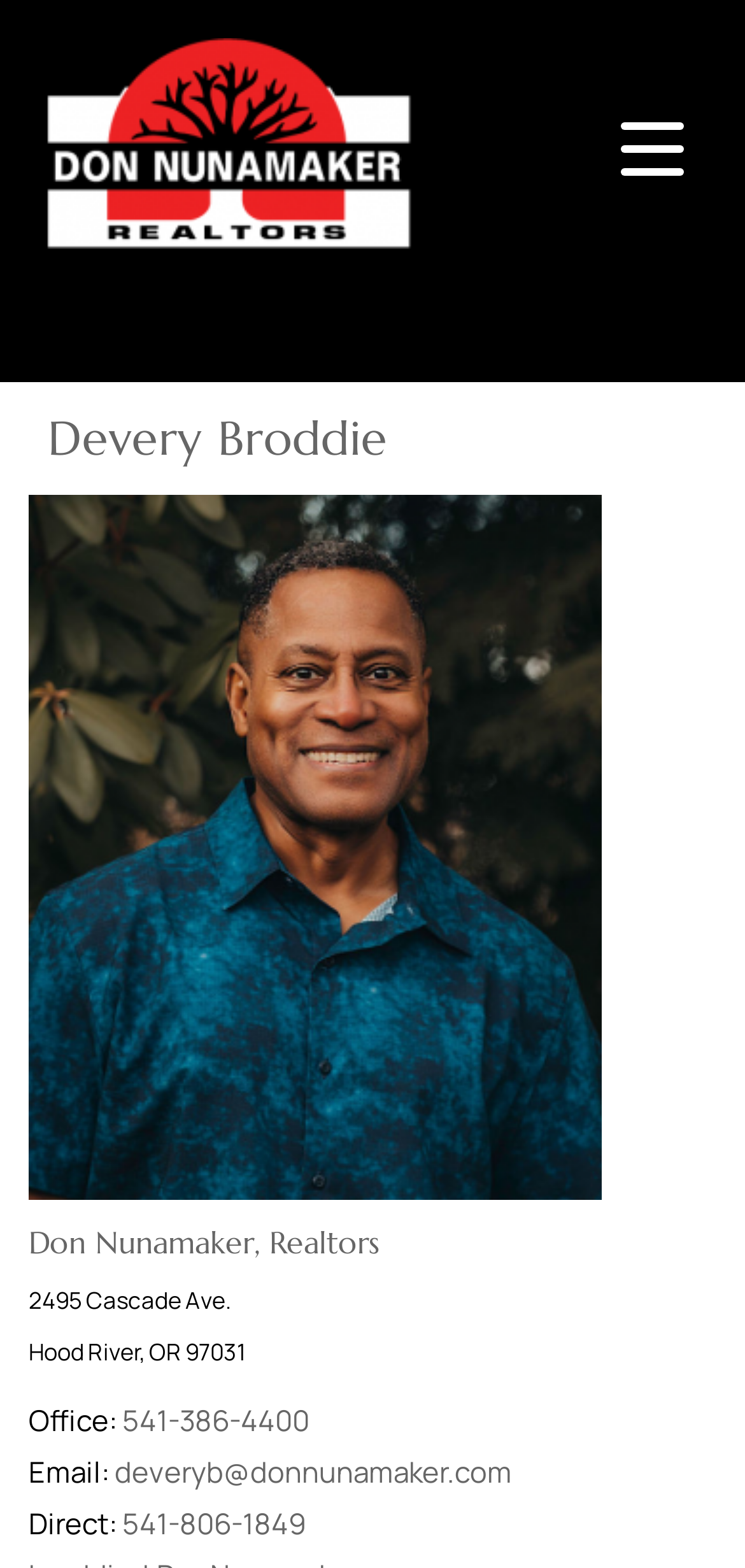Create a detailed summary of all the visual and textual information on the webpage.

The webpage is about Don Nunamaker, Realtors, a real estate agency located in Hood River, Oregon. At the top of the page, there is a link and an image with the agency's name, "Don Nunamaker, Realtors". Below this, there is a heading with the name "Devery Broddie", who appears to be a real estate agent. To the right of the heading, there is a link and an image of Devery Broddie's portrait photo.

Further down, there is another heading with the agency's name, "Don Nunamaker, Realtors". Below this, there are three lines of text providing the agency's address, "2495 Cascade Ave., Hood River, OR 97031". A horizontal separator line follows, separating the address from the contact information.

The contact information includes the office phone number, "541-386-4400", and email address, "deveryb@donnunamaker.com", which are both clickable links. Additionally, there is a direct phone number, "541-806-1849", also a clickable link.